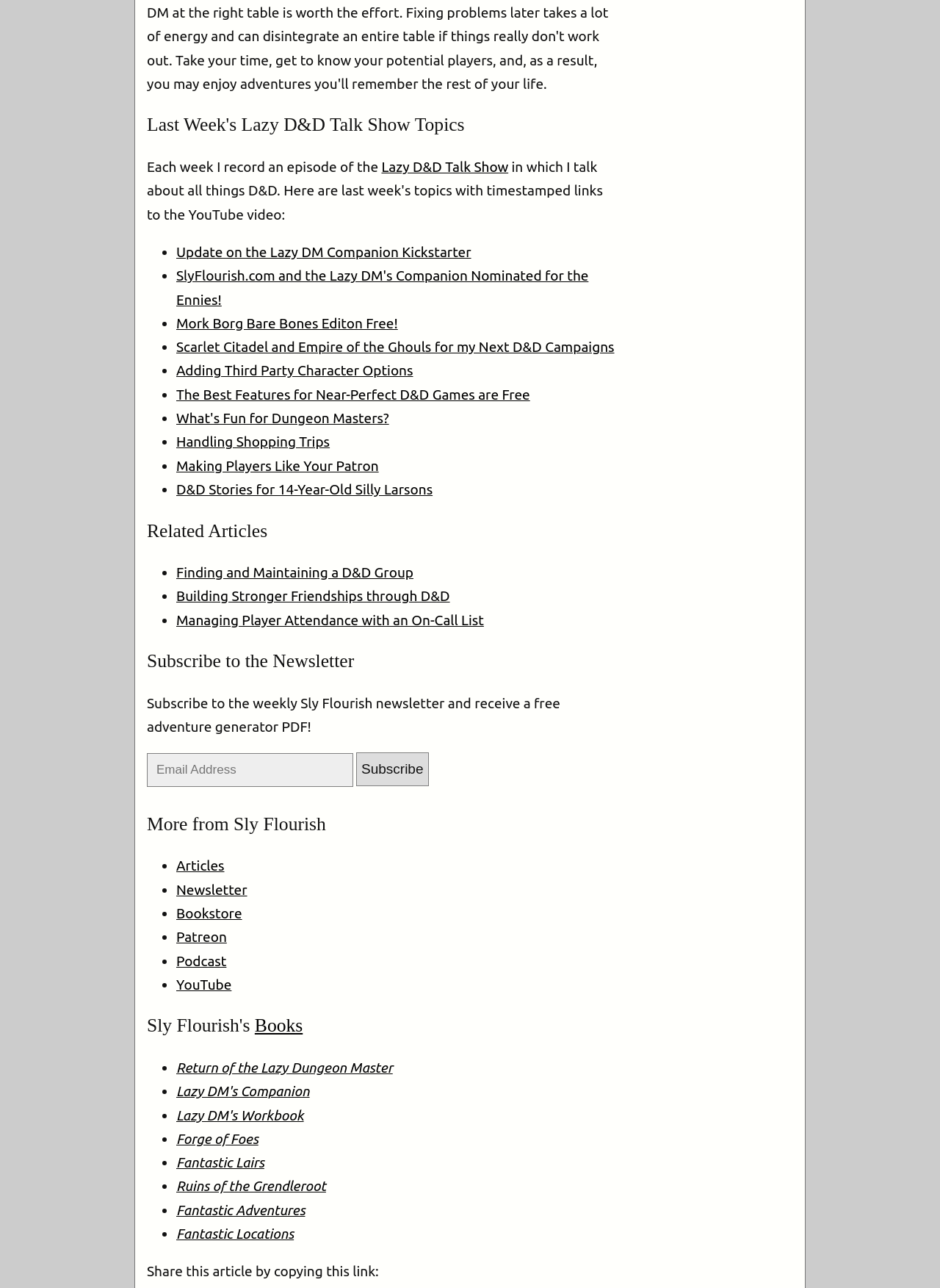Show me the bounding box coordinates of the clickable region to achieve the task as per the instruction: "Check out the 'Lazy DM's Companion' book".

[0.188, 0.841, 0.329, 0.854]